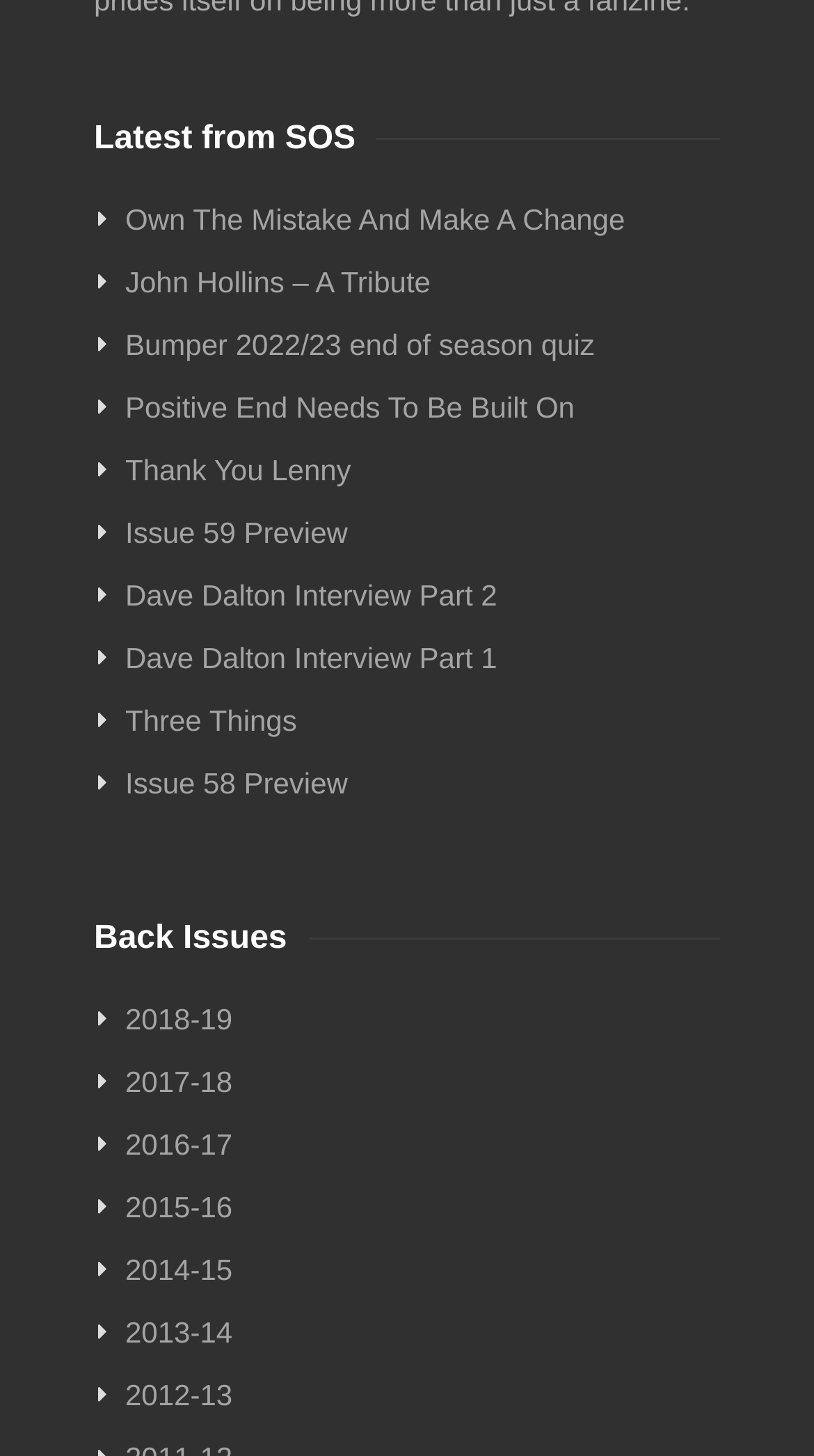How many sections are on this webpage?
Carefully examine the image and provide a detailed answer to the question.

I identified two main sections on this webpage: 'Latest from SOS' and 'Back Issues'.